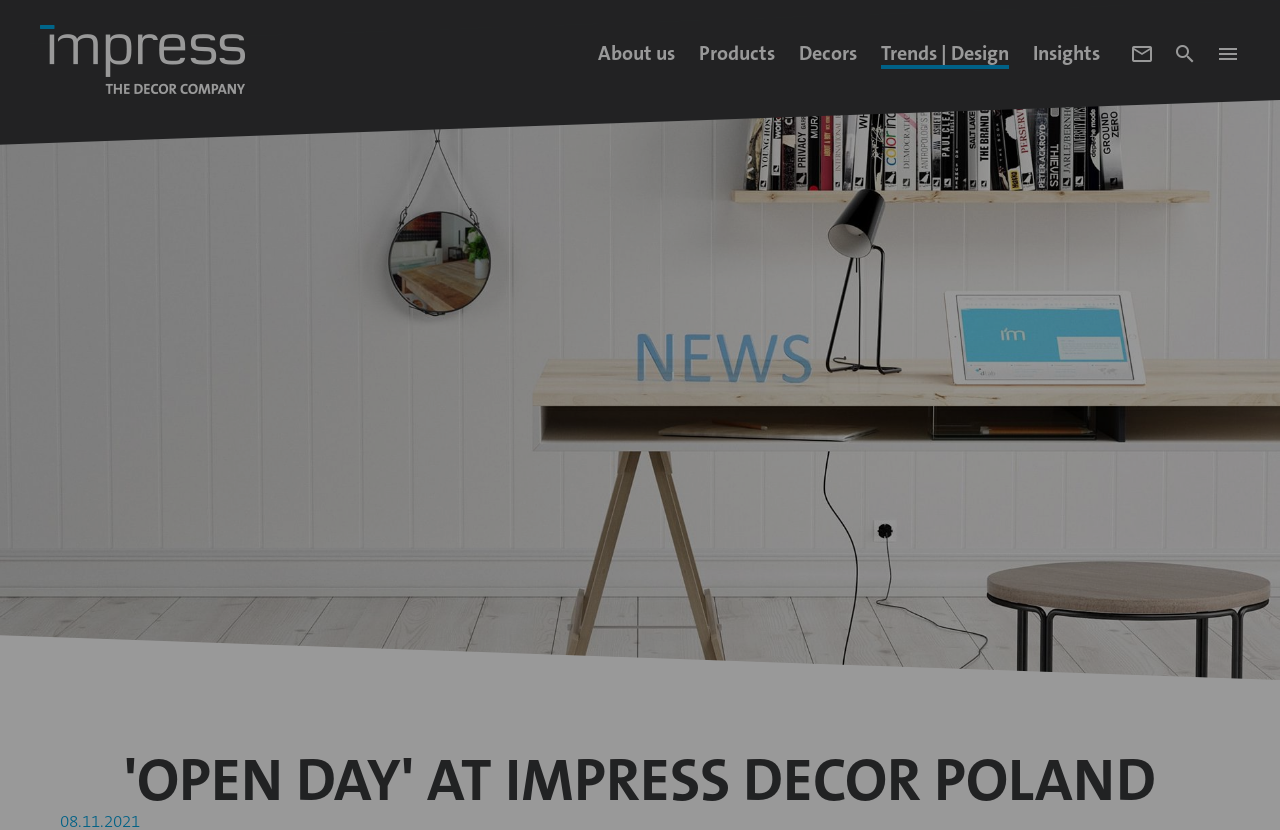Please give a succinct answer to the question in one word or phrase:
What is the event mentioned on the webpage?

Open Day